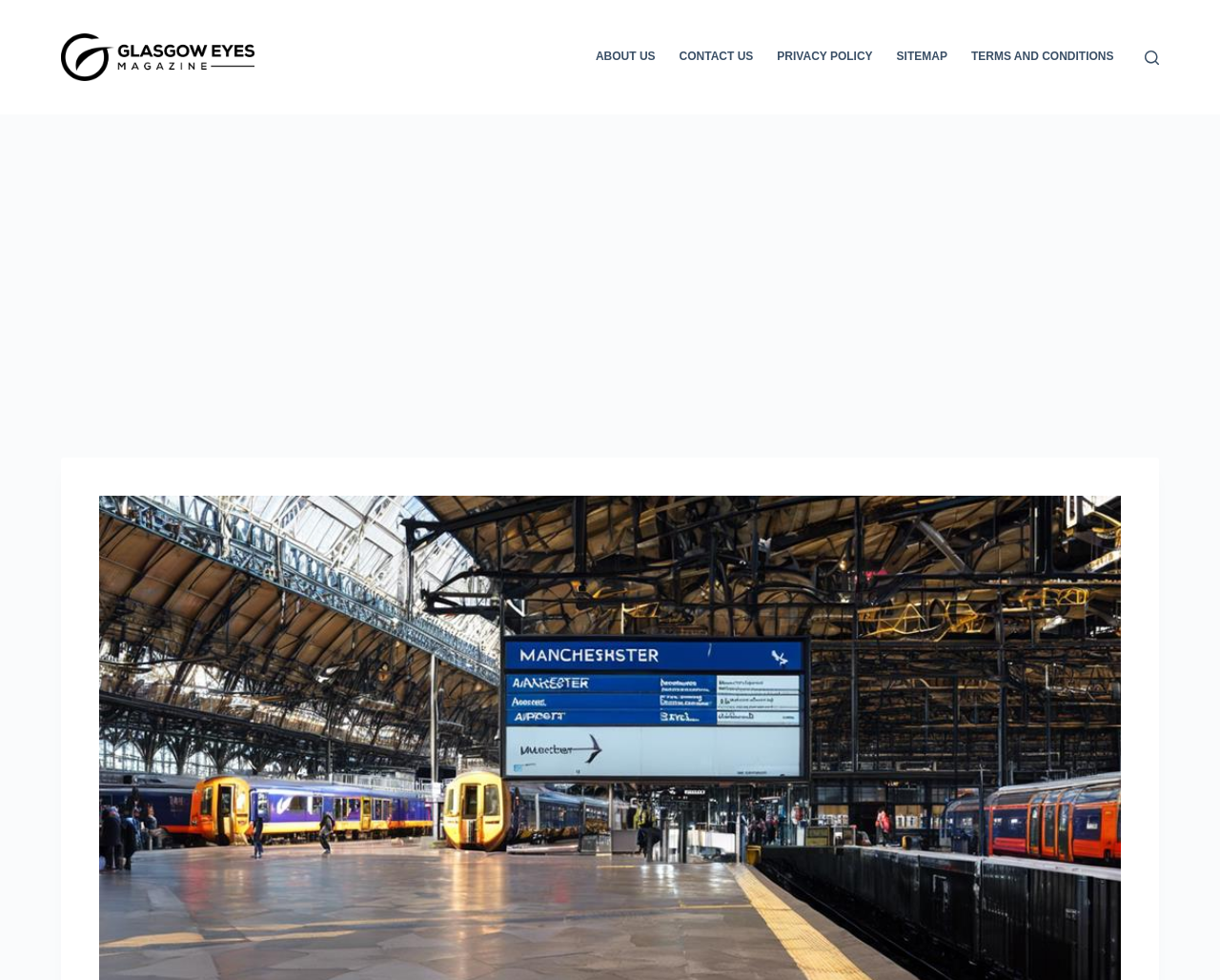Please determine the bounding box coordinates of the element to click in order to execute the following instruction: "go to Glasgow Eyes Magazine homepage". The coordinates should be four float numbers between 0 and 1, specified as [left, top, right, bottom].

[0.05, 0.034, 0.209, 0.083]